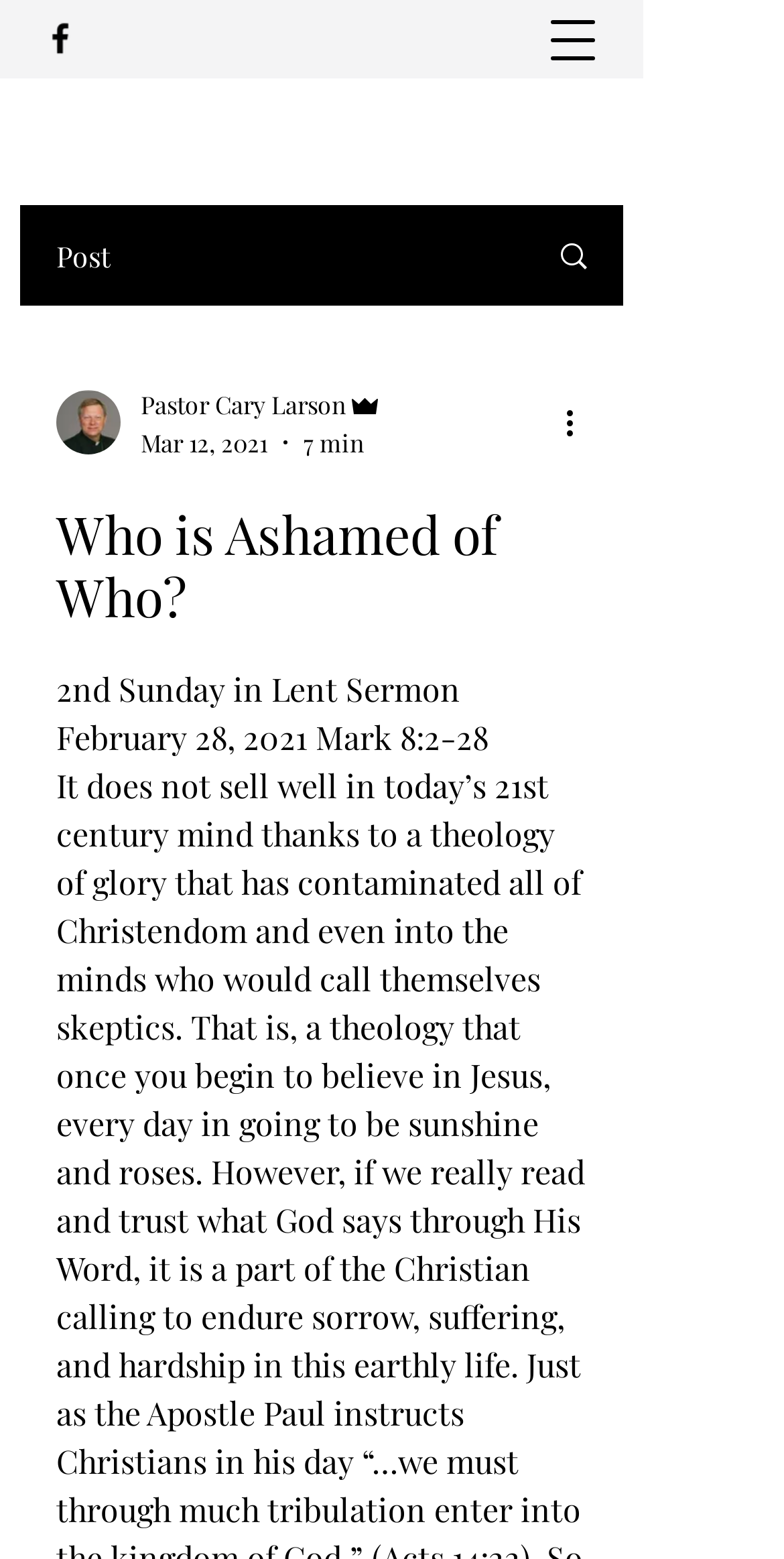Give the bounding box coordinates for the element described as: "Search".

[0.669, 0.133, 0.792, 0.195]